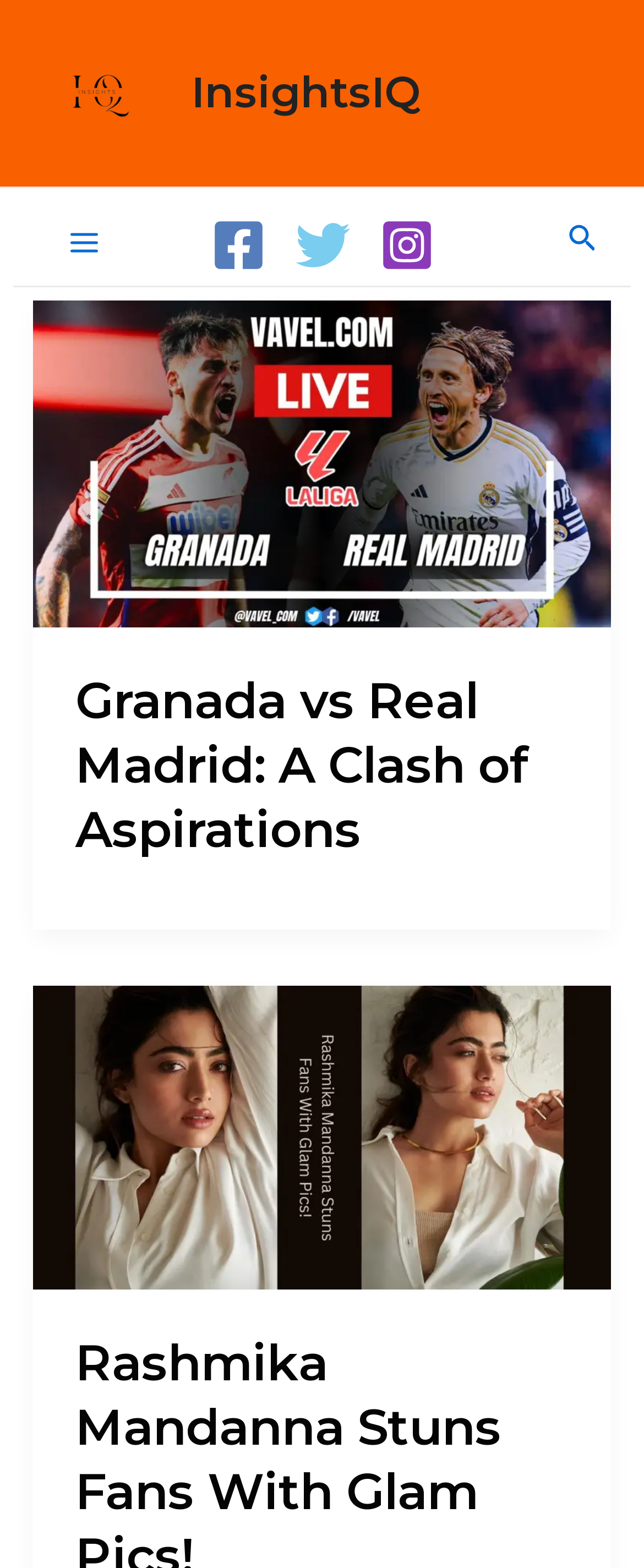Using floating point numbers between 0 and 1, provide the bounding box coordinates in the format (top-left x, top-left y, bottom-right x, bottom-right y). Locate the UI element described here: Moderator ★

None